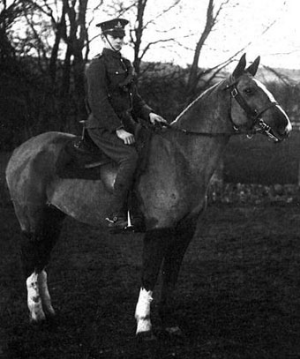Describe thoroughly the contents of the image.

This historical black and white photograph features Gunner Albert Horace Crawford, who served during World War I. Pictured mounted on his horse, he is dressed in military uniform, complete with a cap and insignia that indicate his role as a gunner. The background is somewhat blurred, suggesting a rural or wooded area, possibly intended for training or deployment. This image captures a moment in time between 1898 and 1918, a period marked by significant global conflict. Albert Crawford is noted for having enlisted at the age of nineteen, joining the Royal Field Artillery, and ultimately making the ultimate sacrifice in battle on November 4, 1918. The photograph serves not only as a tribute to his service but also highlights the role of cavalry in military engagements during that era.